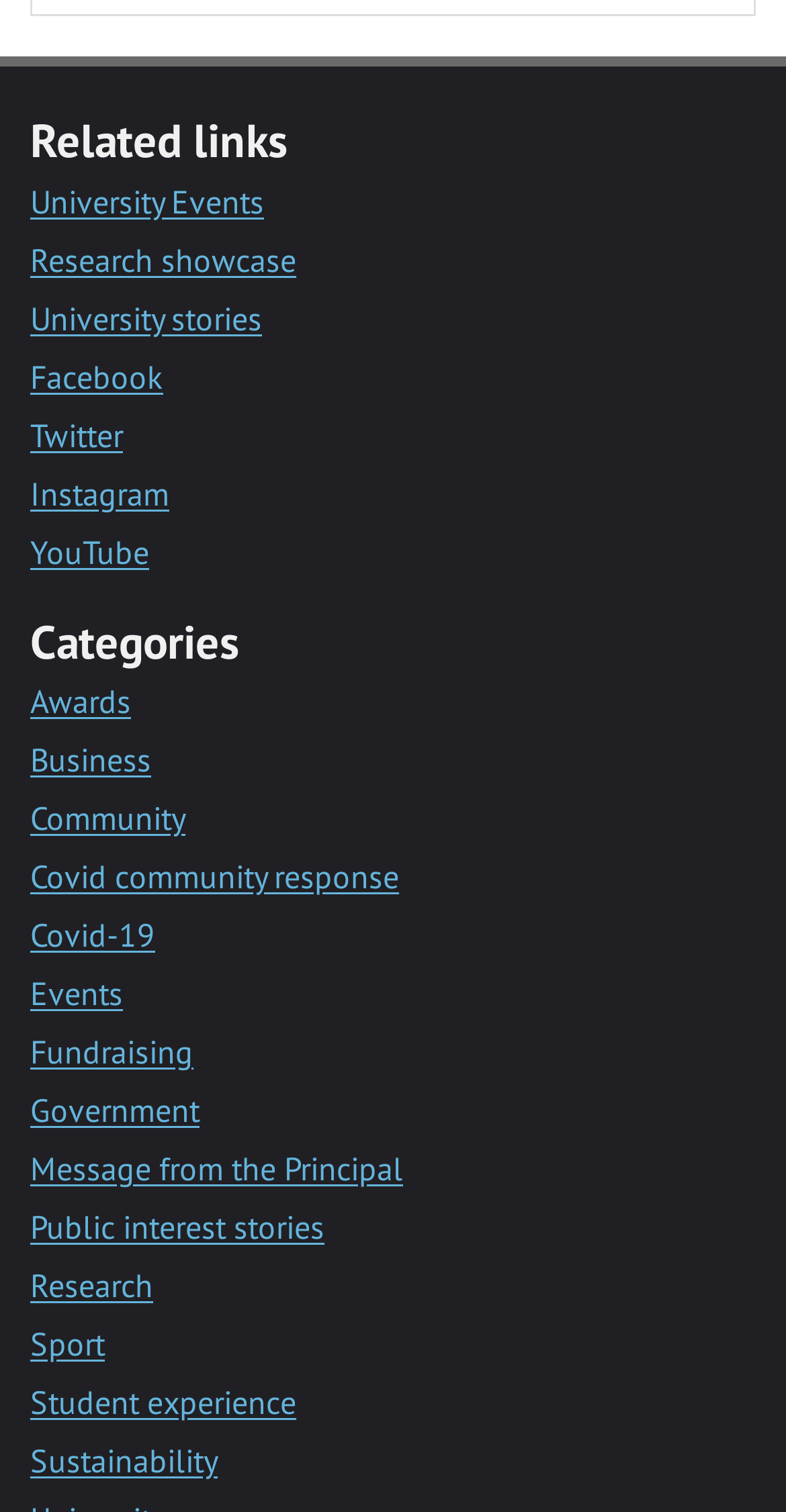Provide a short, one-word or phrase answer to the question below:
Is 'Covid community response' a category link?

Yes